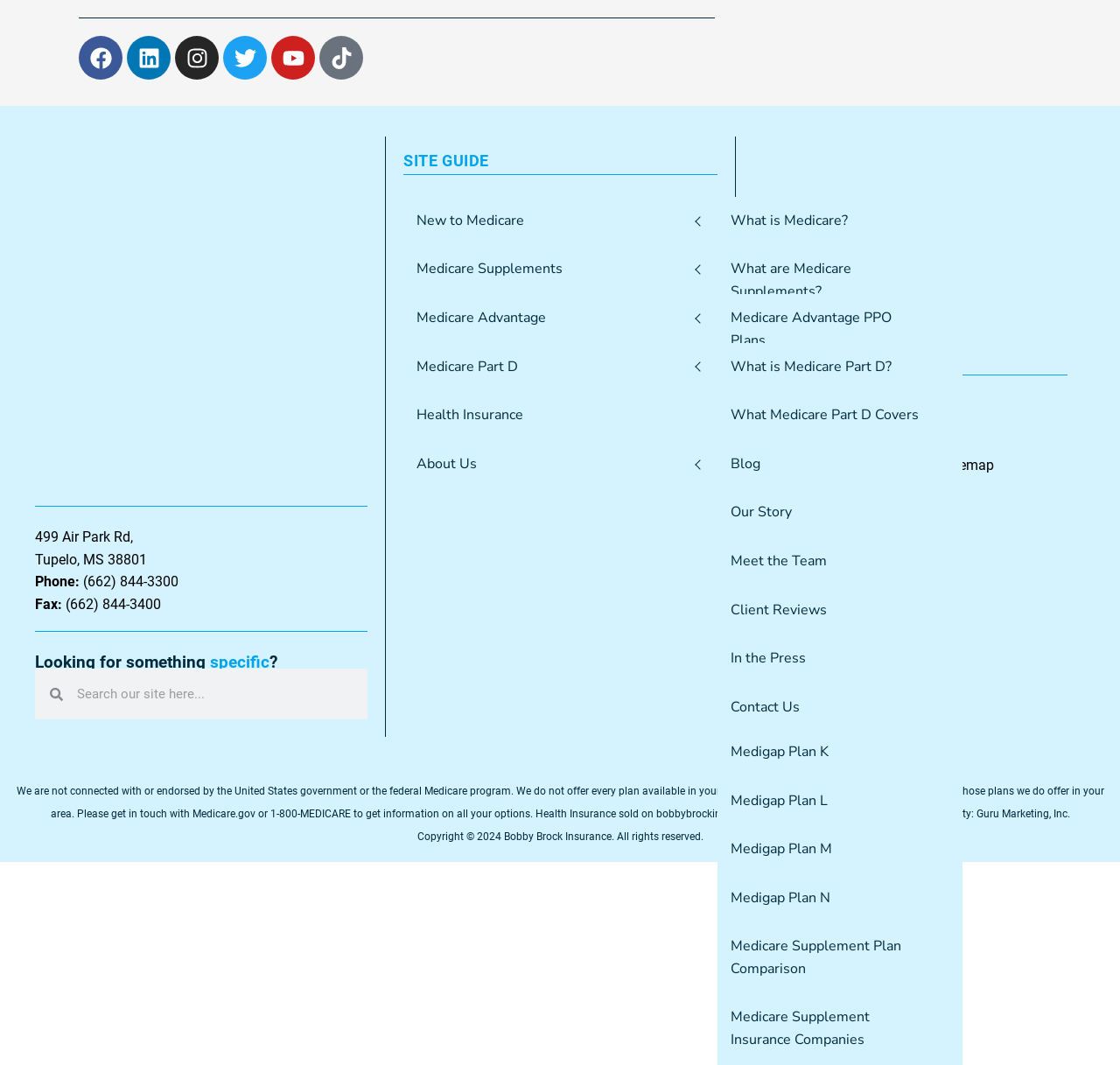Please locate the bounding box coordinates of the element that should be clicked to achieve the given instruction: "Visit Facebook".

[0.07, 0.034, 0.109, 0.075]